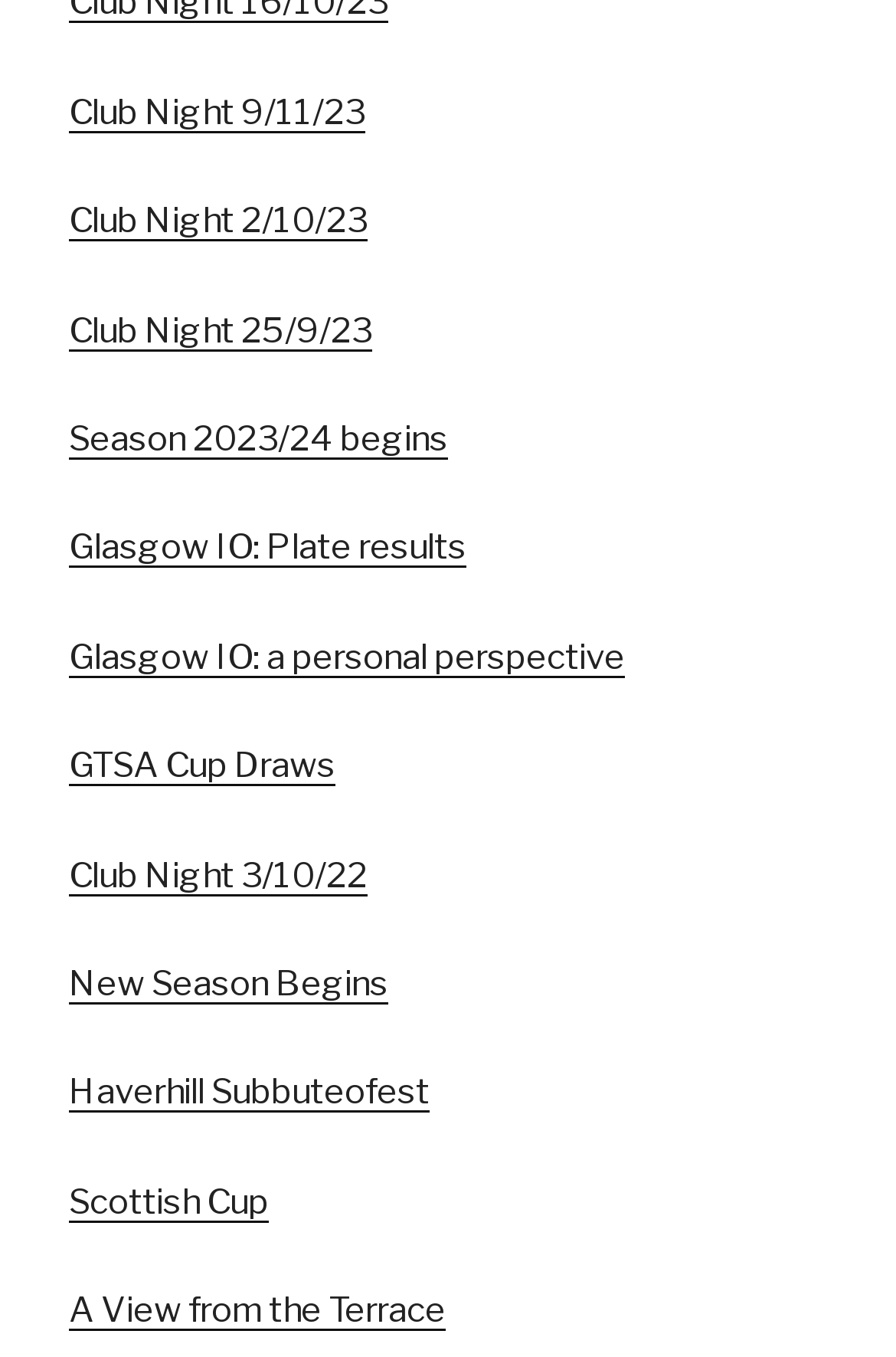What is the vertical position of the link 'GTSA Cup Draws'?
Answer the question with as much detail as you can, using the image as a reference.

I compared the y1 and y2 coordinates of the link 'GTSA Cup Draws' with other links on the webpage. Its y1 coordinate is 0.549, which is roughly in the middle of the webpage, suggesting that it is positioned in the middle vertically.